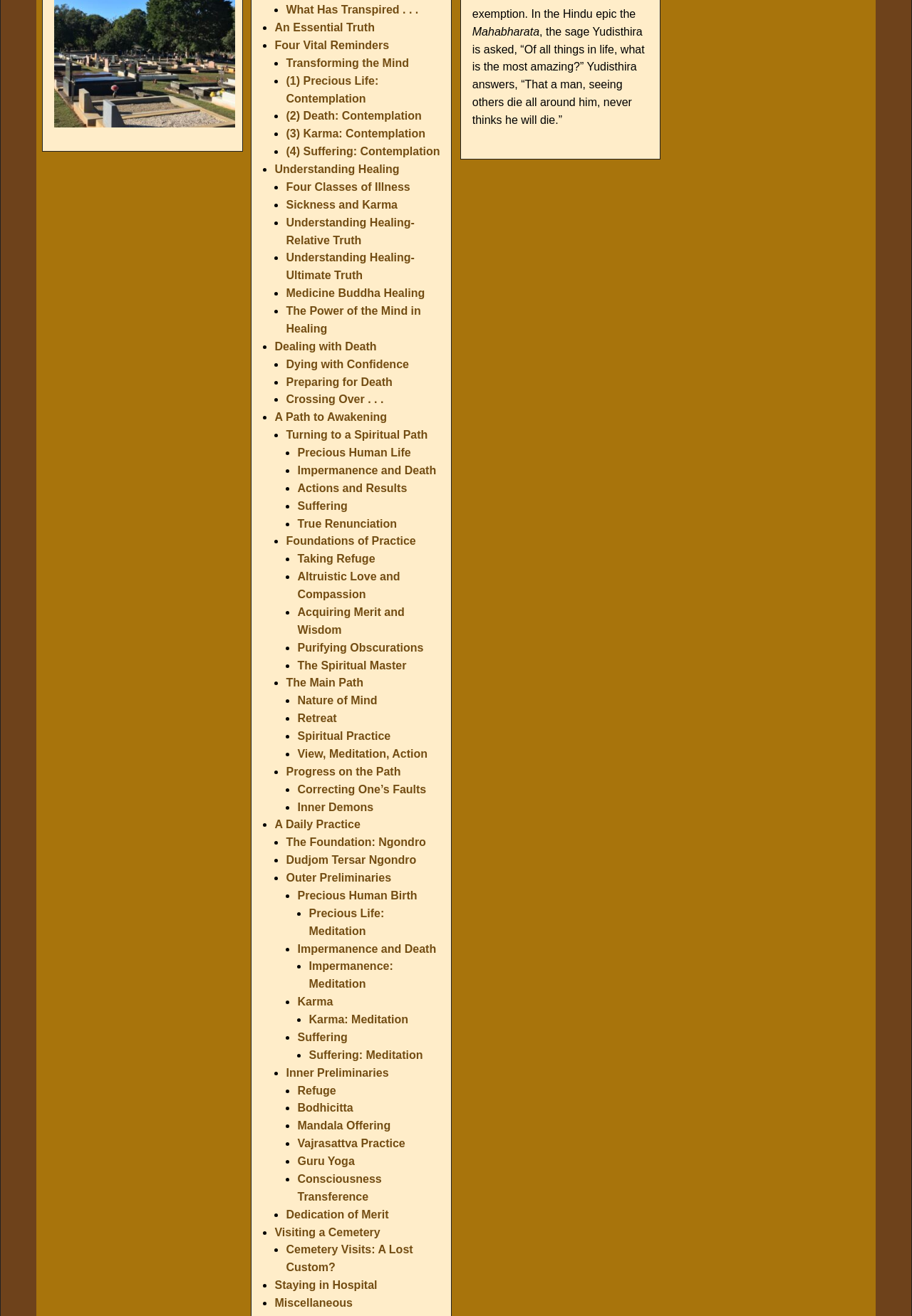Respond with a single word or phrase for the following question: 
How many links are there in the webpage?

43